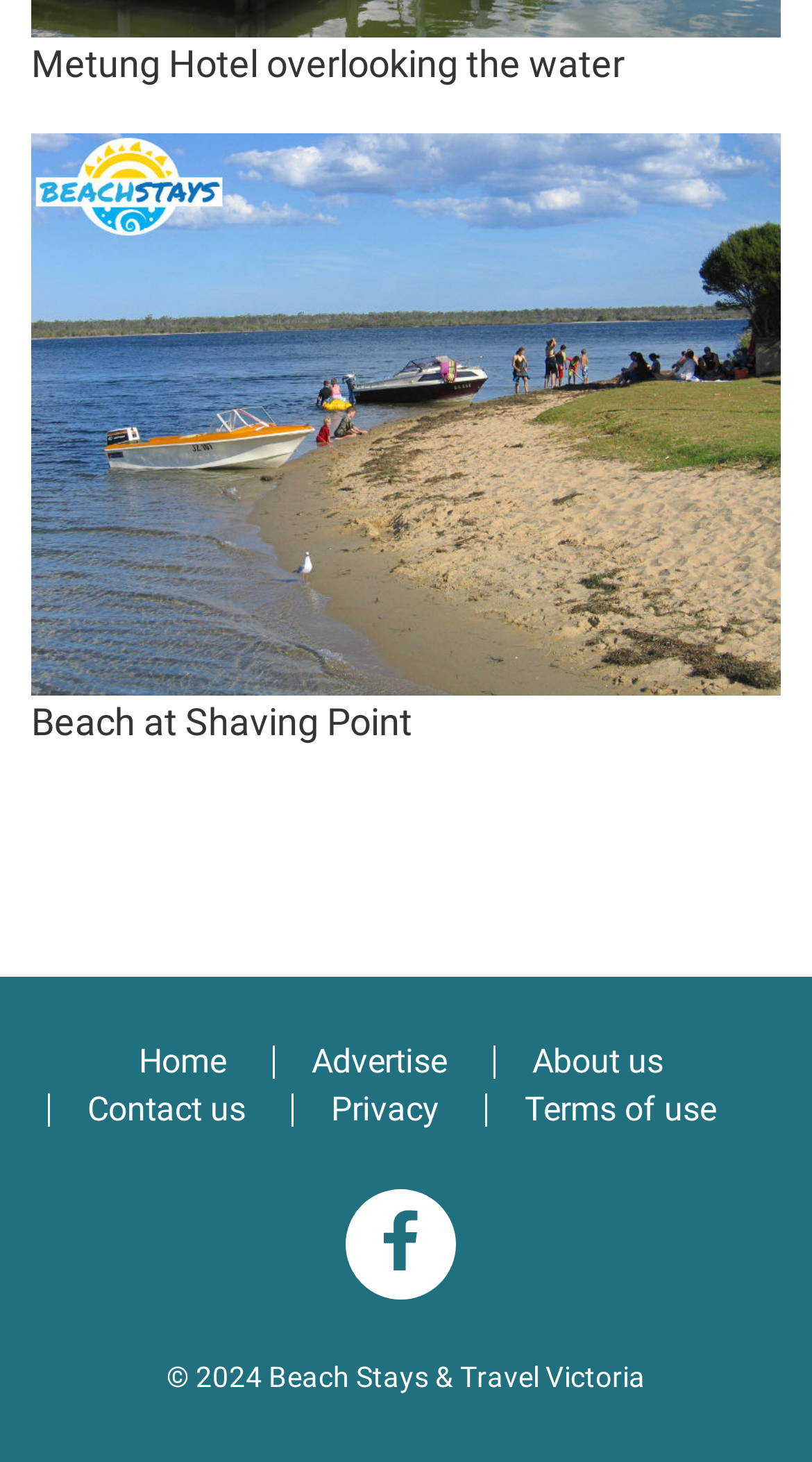Find the coordinates for the bounding box of the element with this description: "Terms of use".

[0.646, 0.745, 0.882, 0.772]